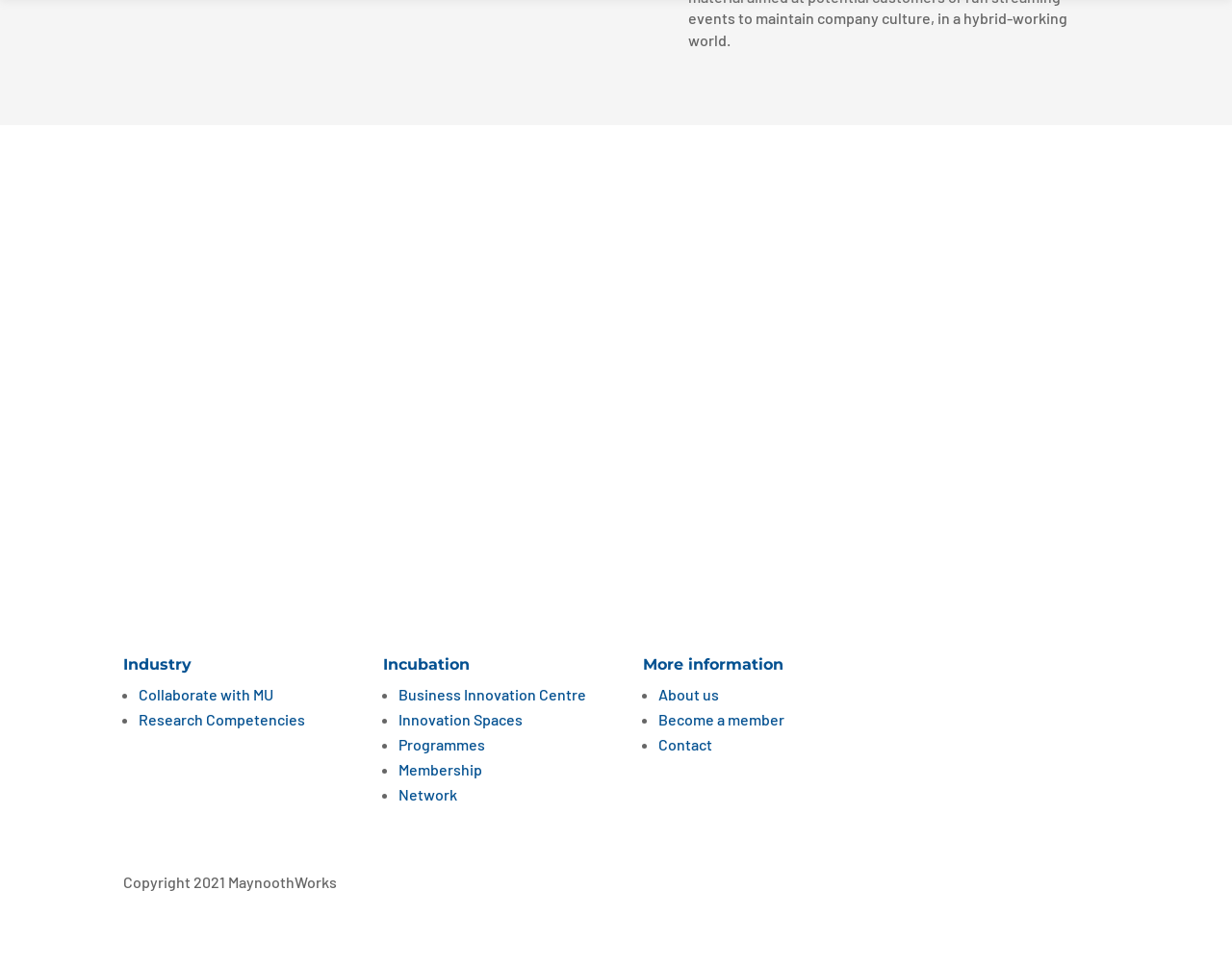What are the categories listed under 'Industry'?
Craft a detailed and extensive response to the question.

The categories listed under 'Industry' are 'Collaborate with MU' and 'Research Competencies' as indicated by the link elements with text 'Collaborate with MU' and 'Research Competencies' respectively, which are listed under the heading element with text 'Industry'.